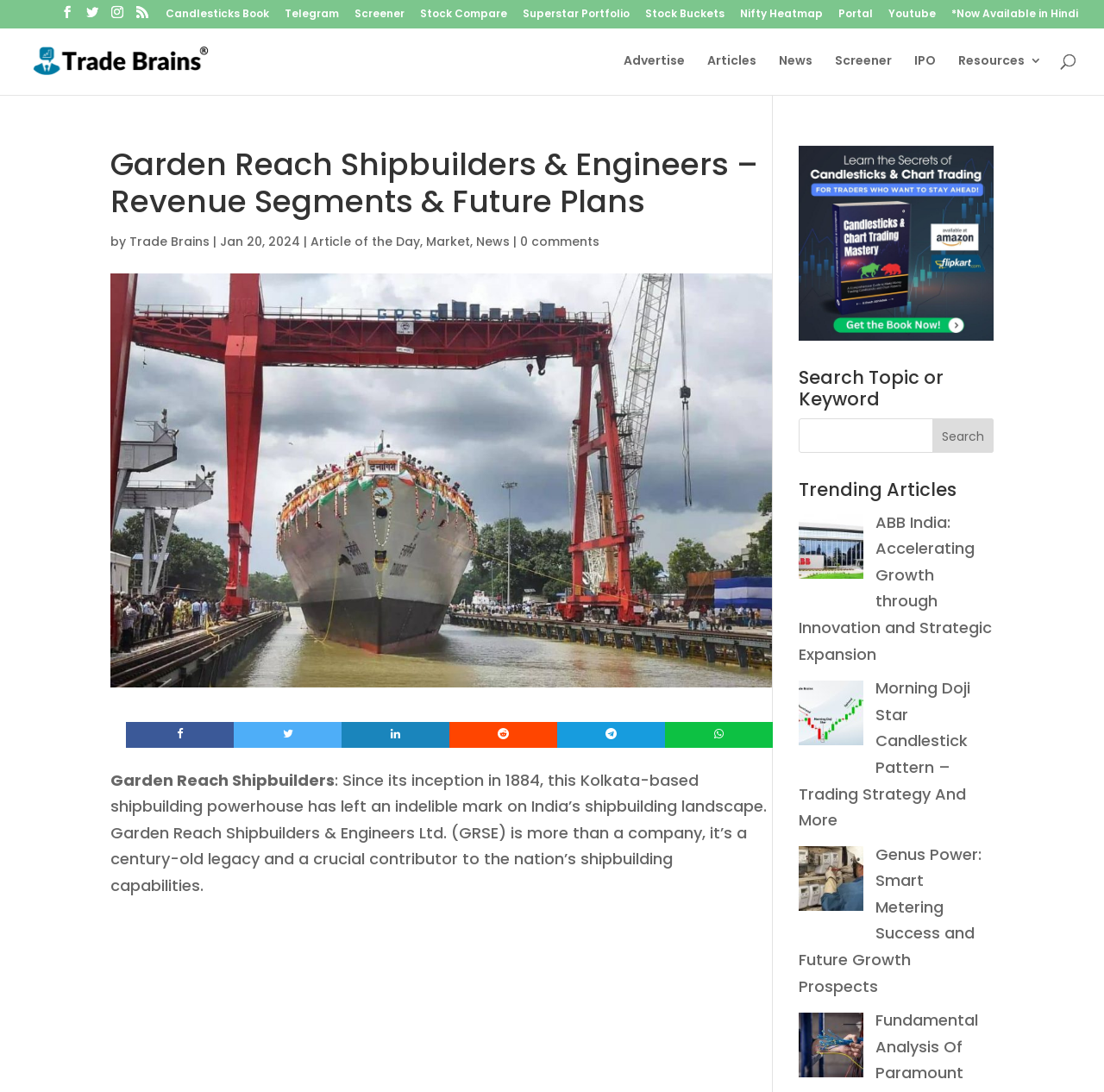Offer a detailed account of what is visible on the webpage.

The webpage is about Garden Reach Shipbuilders & Engineers Ltd. (GRSE), a Kolkata-based shipbuilding company with a century-old legacy. At the top, there are several links to social media platforms, including Telegram, YouTube, and others. Below these links, there is a prominent image of the Trade Brains logo, accompanied by a search box.

The main content of the webpage is divided into two sections. On the left, there is a heading that reads "Garden Reach Shipbuilders & Engineers – Revenue Segments & Future Plans" followed by a brief description of the company's history and significance. Below this, there are links to related articles, including "Article of the Day", "Market", and "News".

On the right, there is a section dedicated to trending articles. This section features three articles with links and accompanying images. The articles are about ABB India, the morning doji star candlestick pattern, and Genus Power. Each article has a brief summary and an image.

At the bottom of the page, there are several links to other resources, including "Advertise", "Articles", "News", "Screener", "IPO", and "Resources 3". There is also a figure with a link to "Candlesticks and chart trading mastery" and a search box with a button to search for topics or keywords.

Throughout the webpage, there are several icons and images, including a cover image of Garden Reach Shipbuilders & Engineers, and various social media icons. The overall layout is organized, with clear headings and concise text, making it easy to navigate and find relevant information.